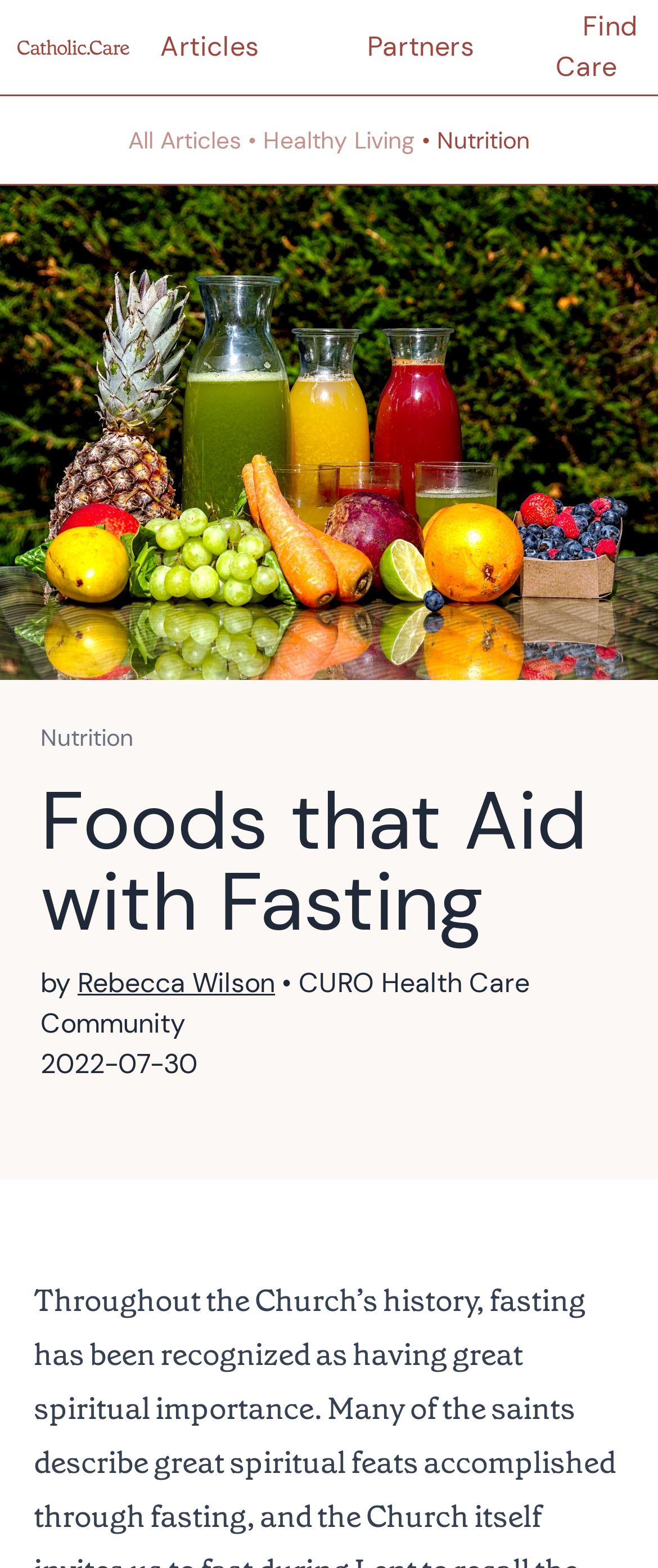What is the category of the article?
Please craft a detailed and exhaustive response to the question.

I determined the category of the article by looking at the heading 'Foods that Aid with Fasting' and the link 'Nutrition' above it, which suggests that the article is related to nutrition.